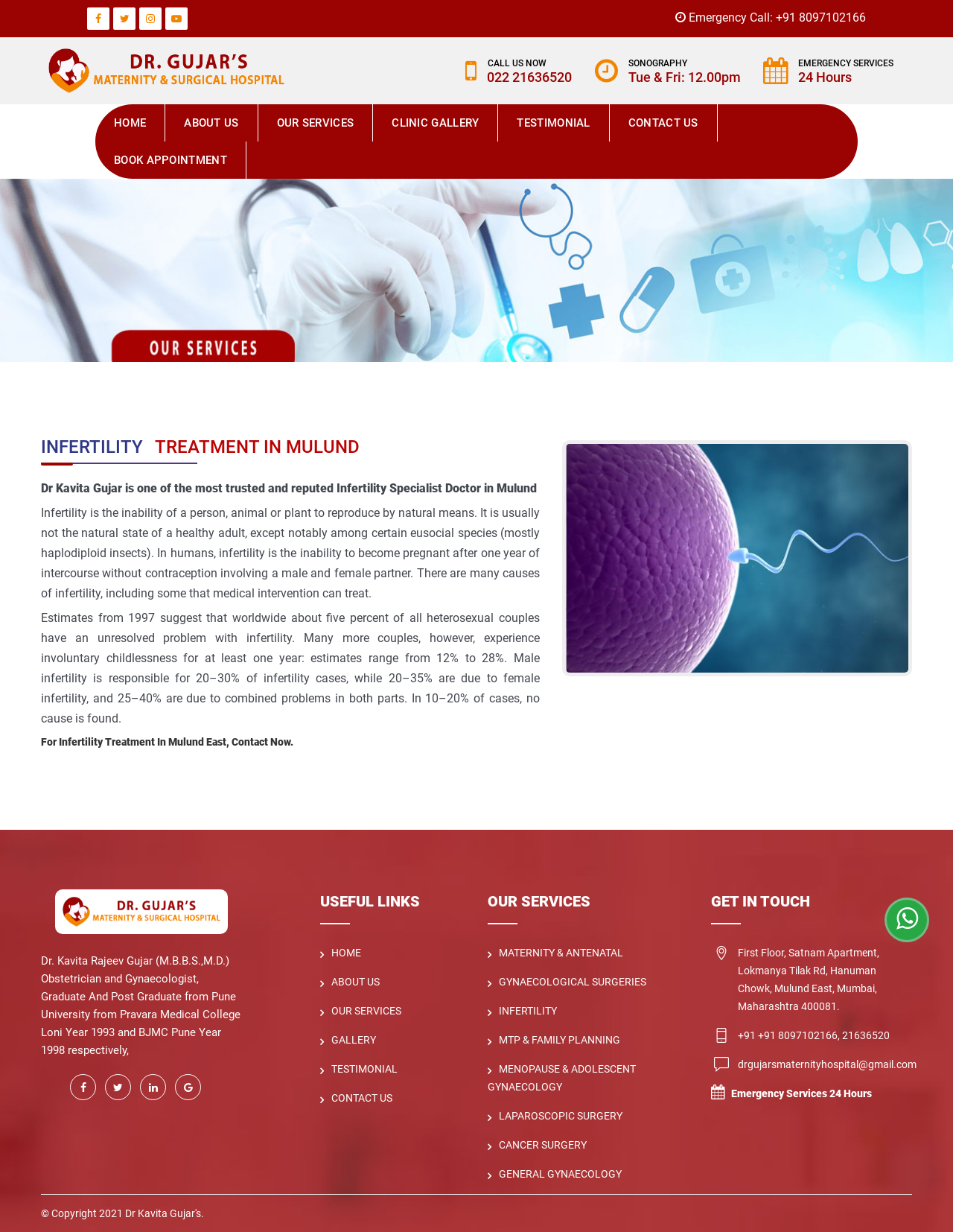Using the description "About Us", locate and provide the bounding box of the UI element.

[0.336, 0.792, 0.398, 0.802]